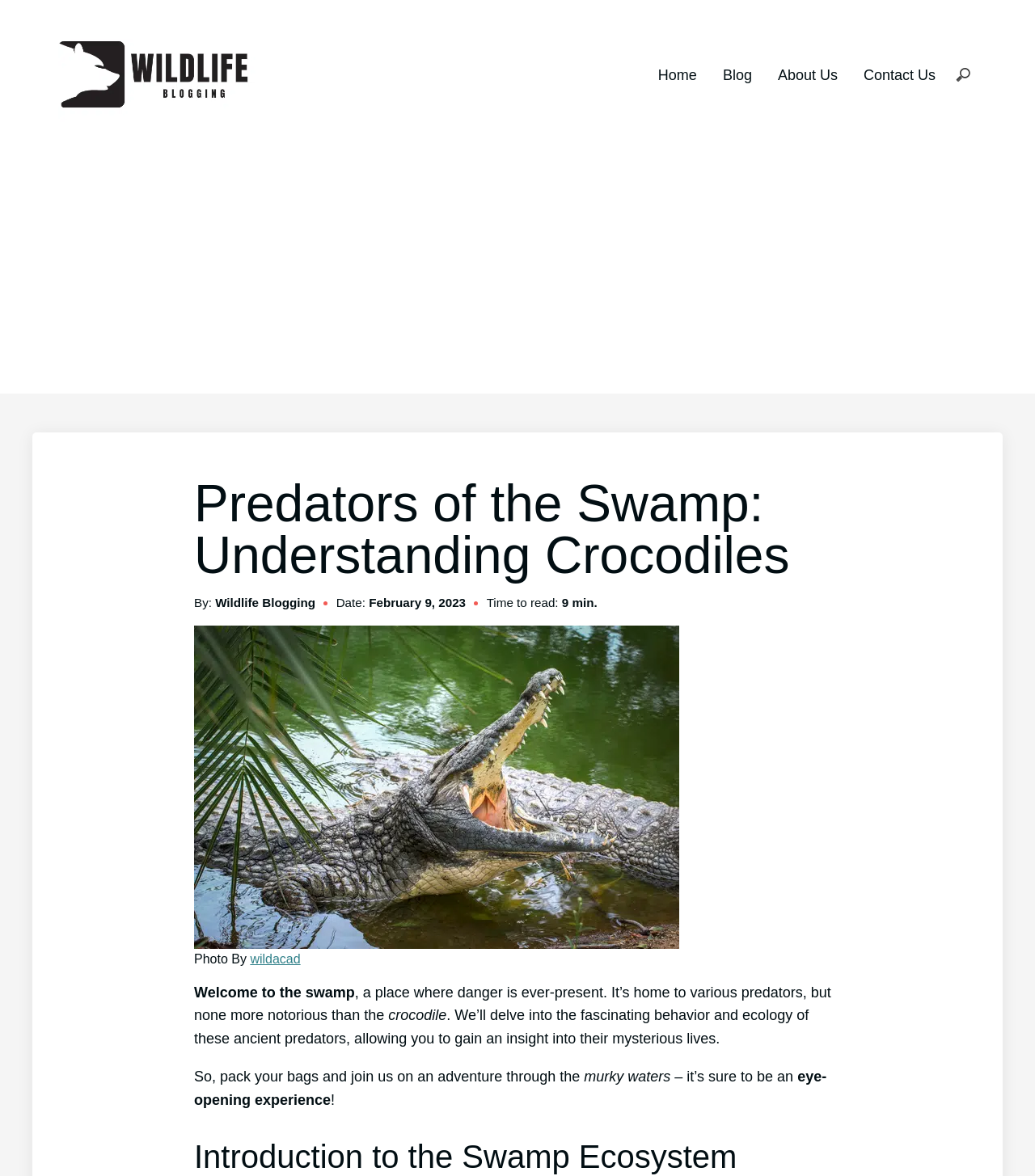Please determine the bounding box coordinates of the element to click on in order to accomplish the following task: "Join the credit cooperation platform". Ensure the coordinates are four float numbers ranging from 0 to 1, i.e., [left, top, right, bottom].

None